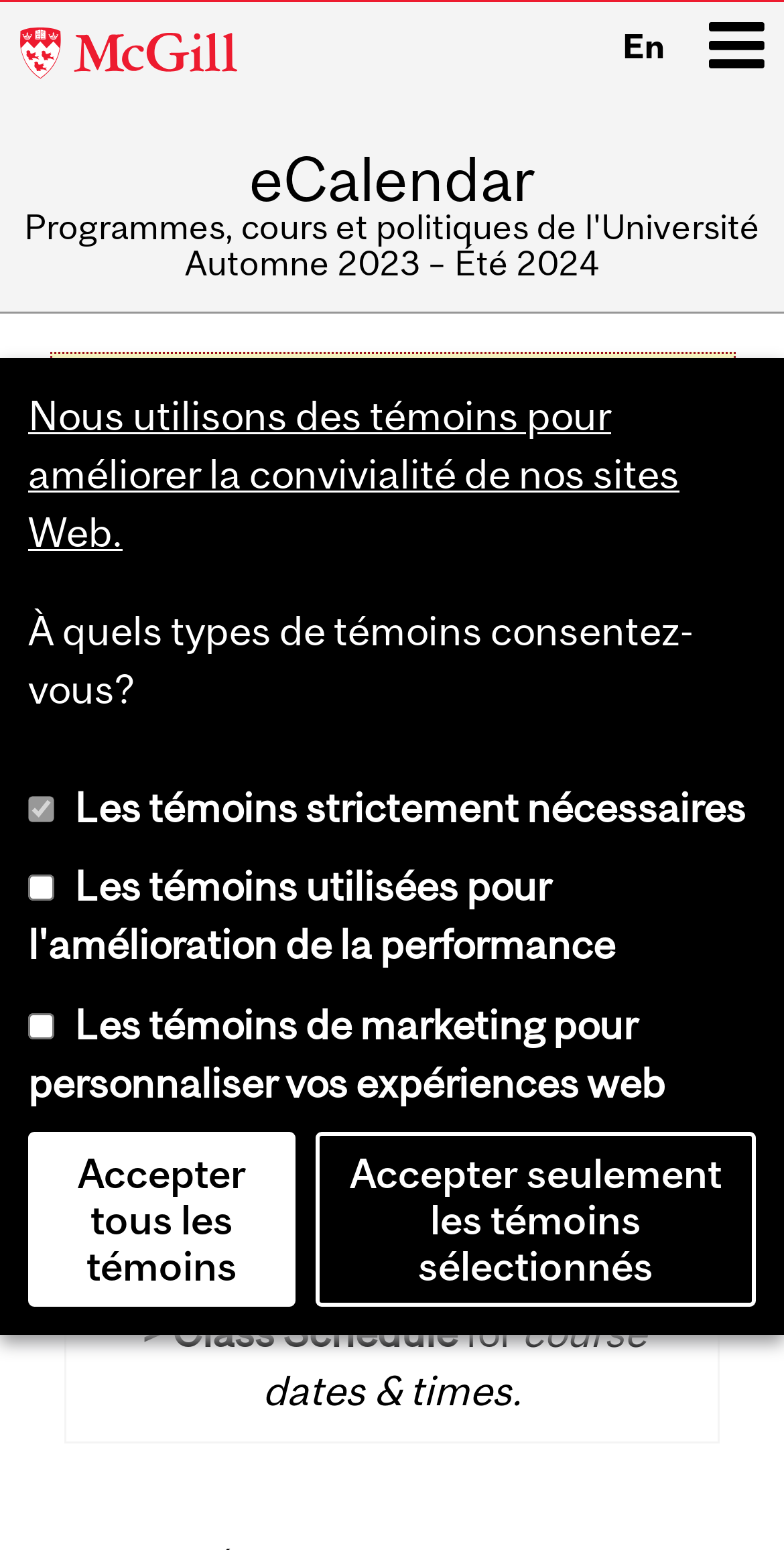Locate the bounding box coordinates of the clickable area needed to fulfill the instruction: "Go to McGill University".

[0.025, 0.008, 0.499, 0.065]